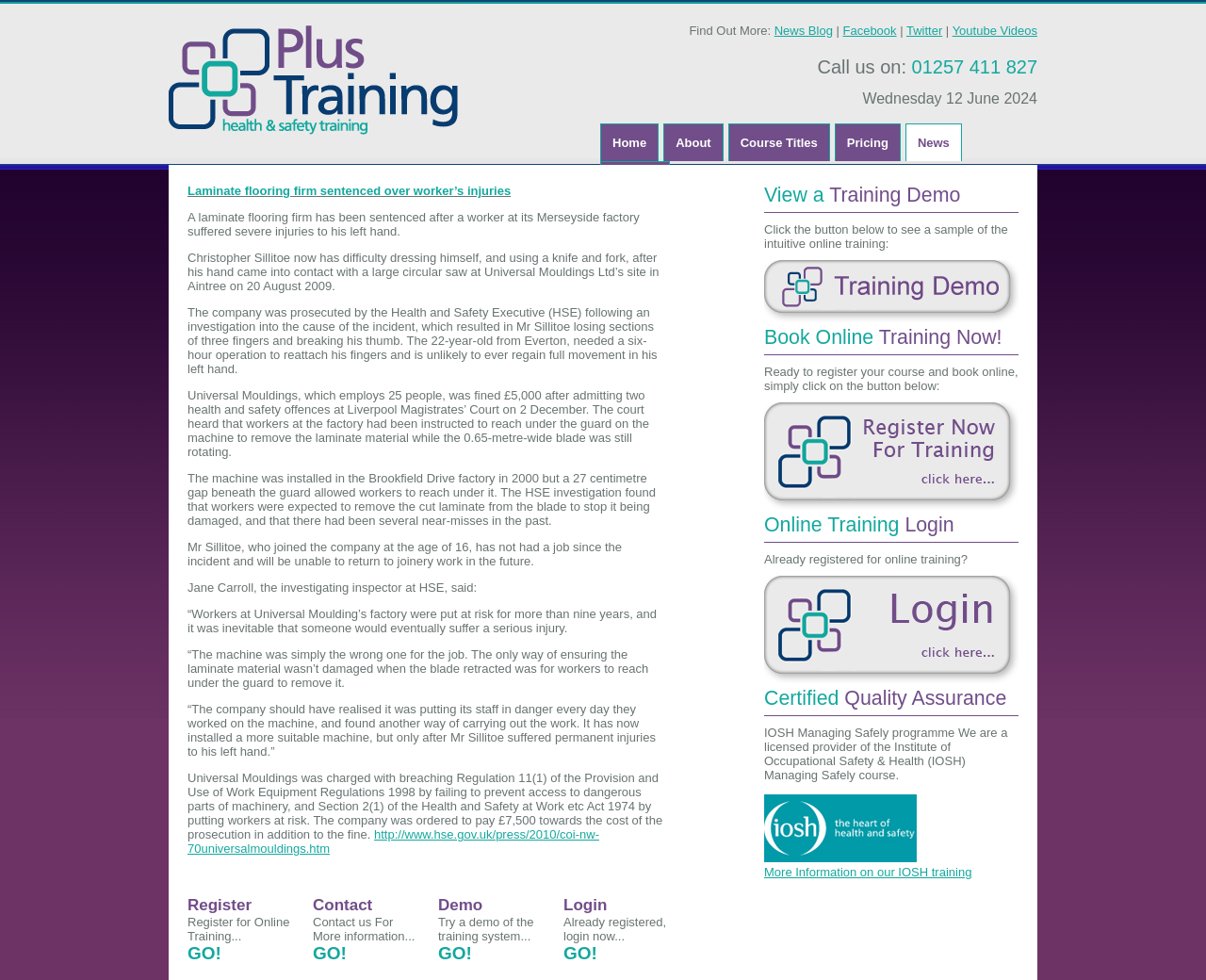Please identify the bounding box coordinates of the area I need to click to accomplish the following instruction: "Click on the 'GO!' button to view a training demo".

[0.363, 0.962, 0.391, 0.983]